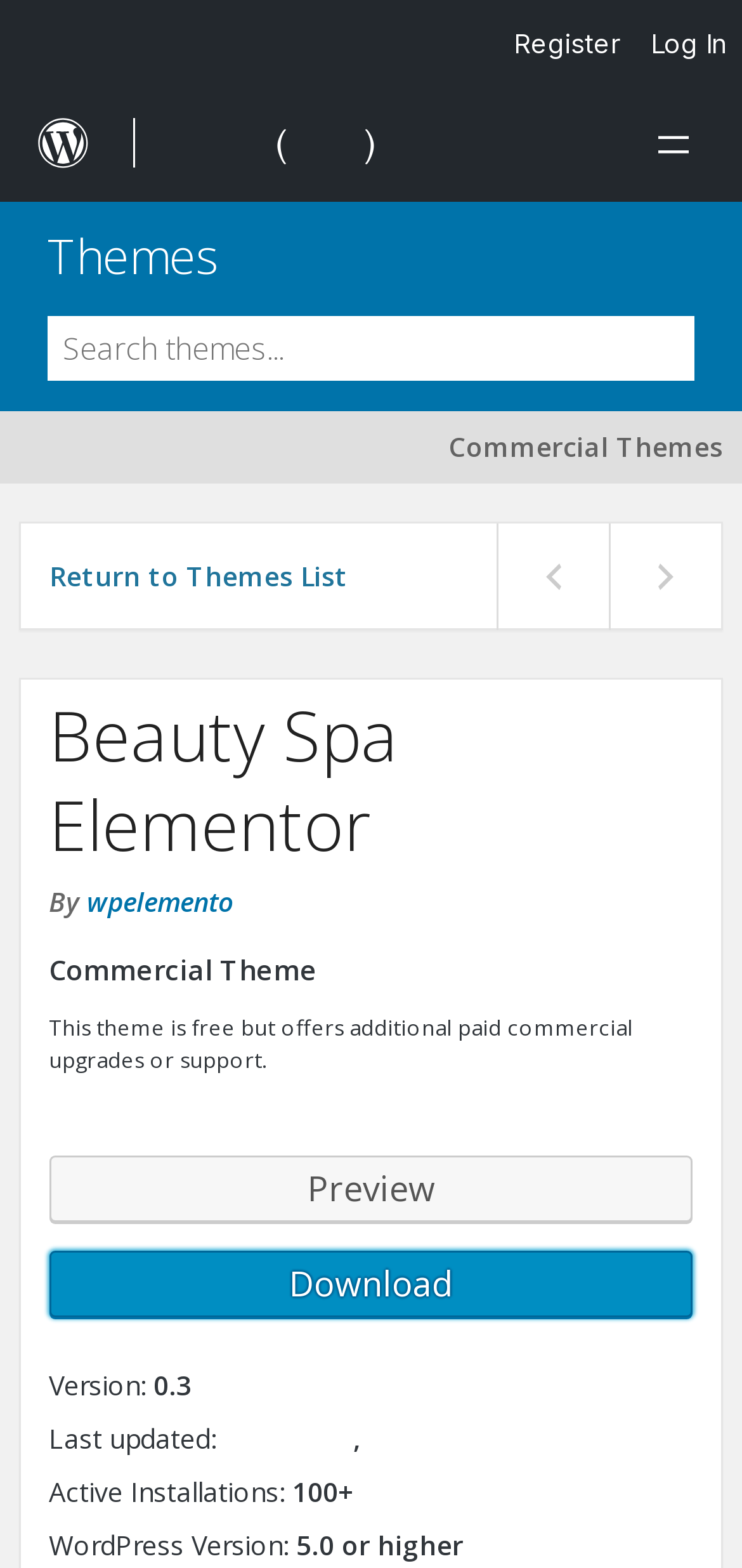Please indicate the bounding box coordinates of the element's region to be clicked to achieve the instruction: "Preview". Provide the coordinates as four float numbers between 0 and 1, i.e., [left, top, right, bottom].

[0.066, 0.737, 0.934, 0.78]